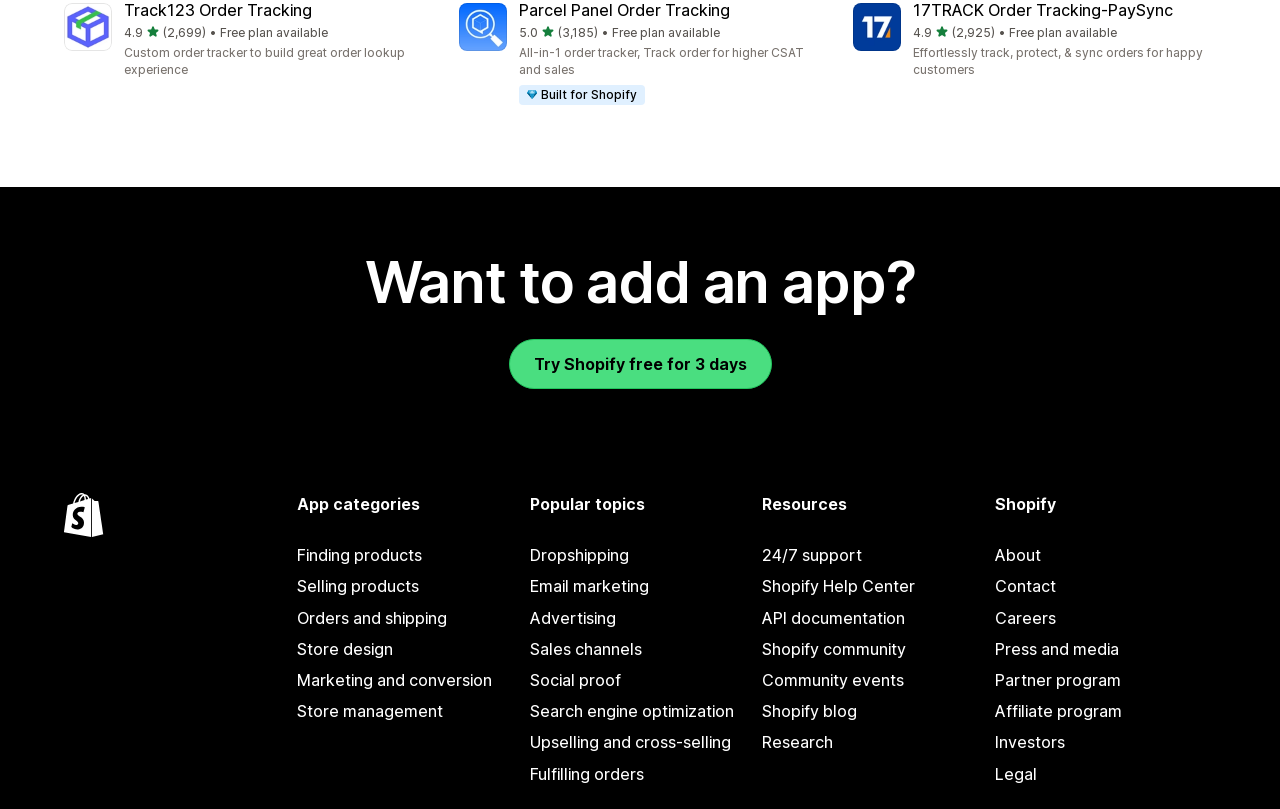Please determine the bounding box coordinates of the element to click on in order to accomplish the following task: "Try Shopify free for 3 days". Ensure the coordinates are four float numbers ranging from 0 to 1, i.e., [left, top, right, bottom].

[0.397, 0.419, 0.603, 0.481]